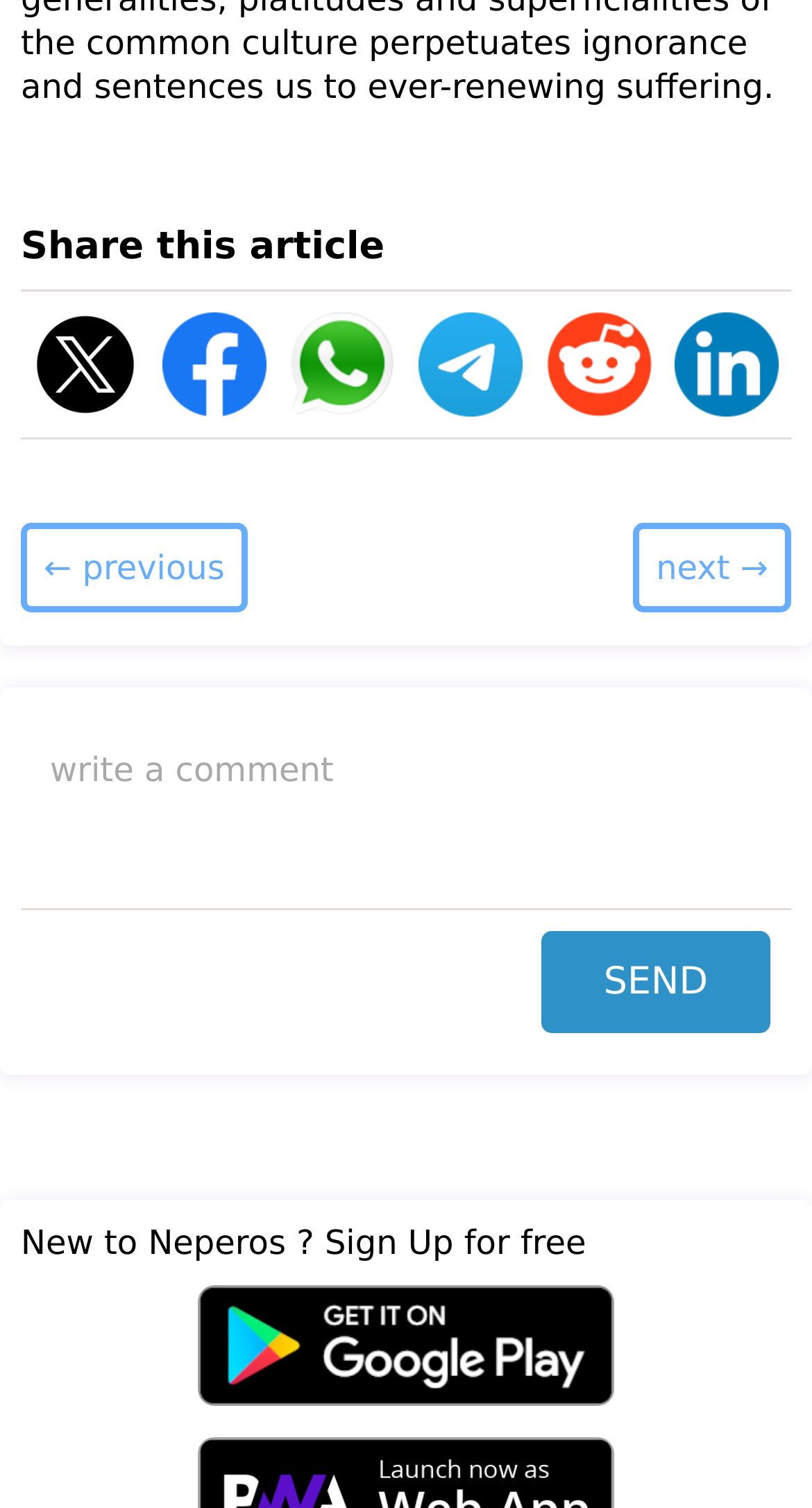What is the call-to-action for new users?
Please provide a single word or phrase in response based on the screenshot.

Sign Up